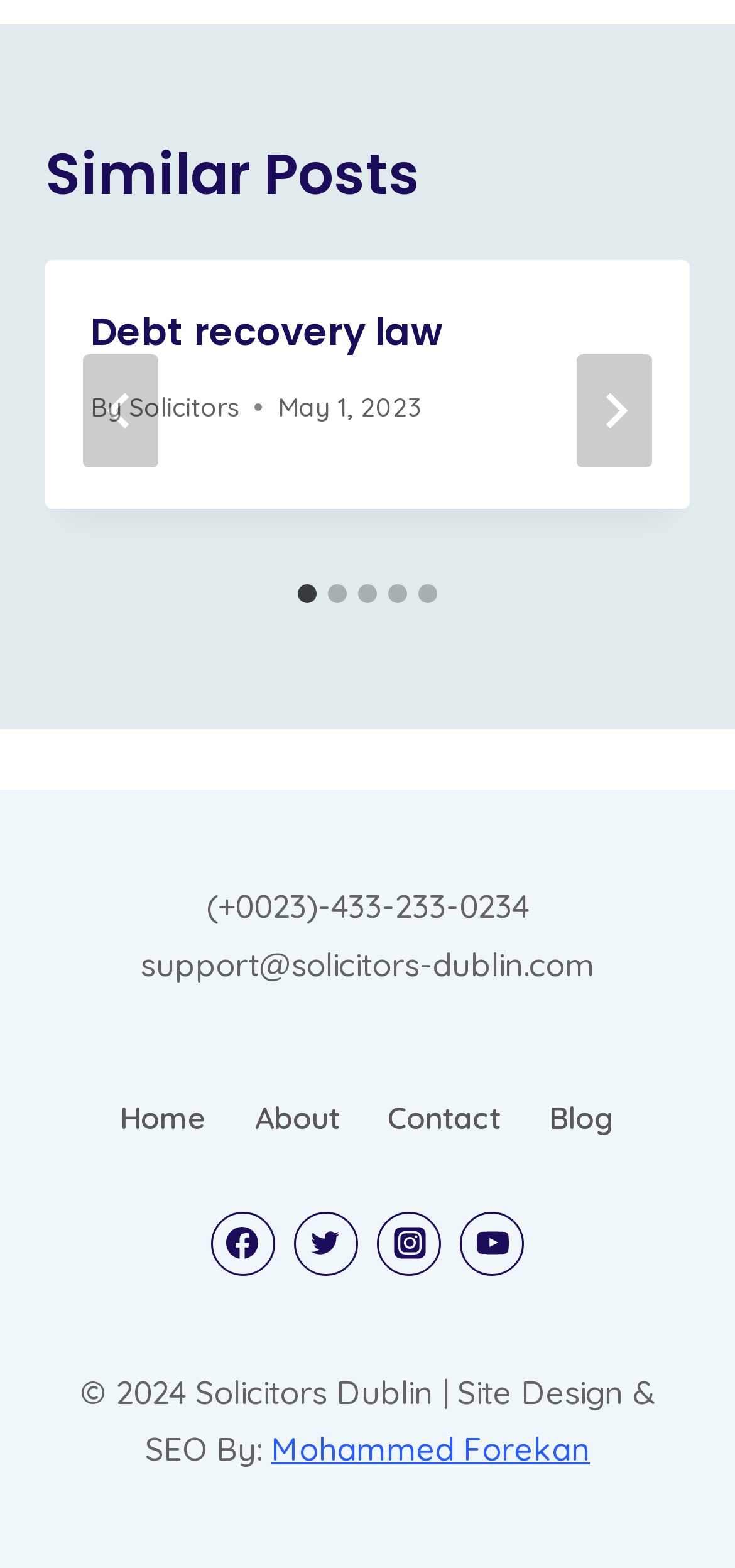Please provide a detailed answer to the question below based on the screenshot: 
What is the title of the first article?

I looked at the heading element inside the article element, which has the text 'Debt recovery law'. This is the title of the first article.